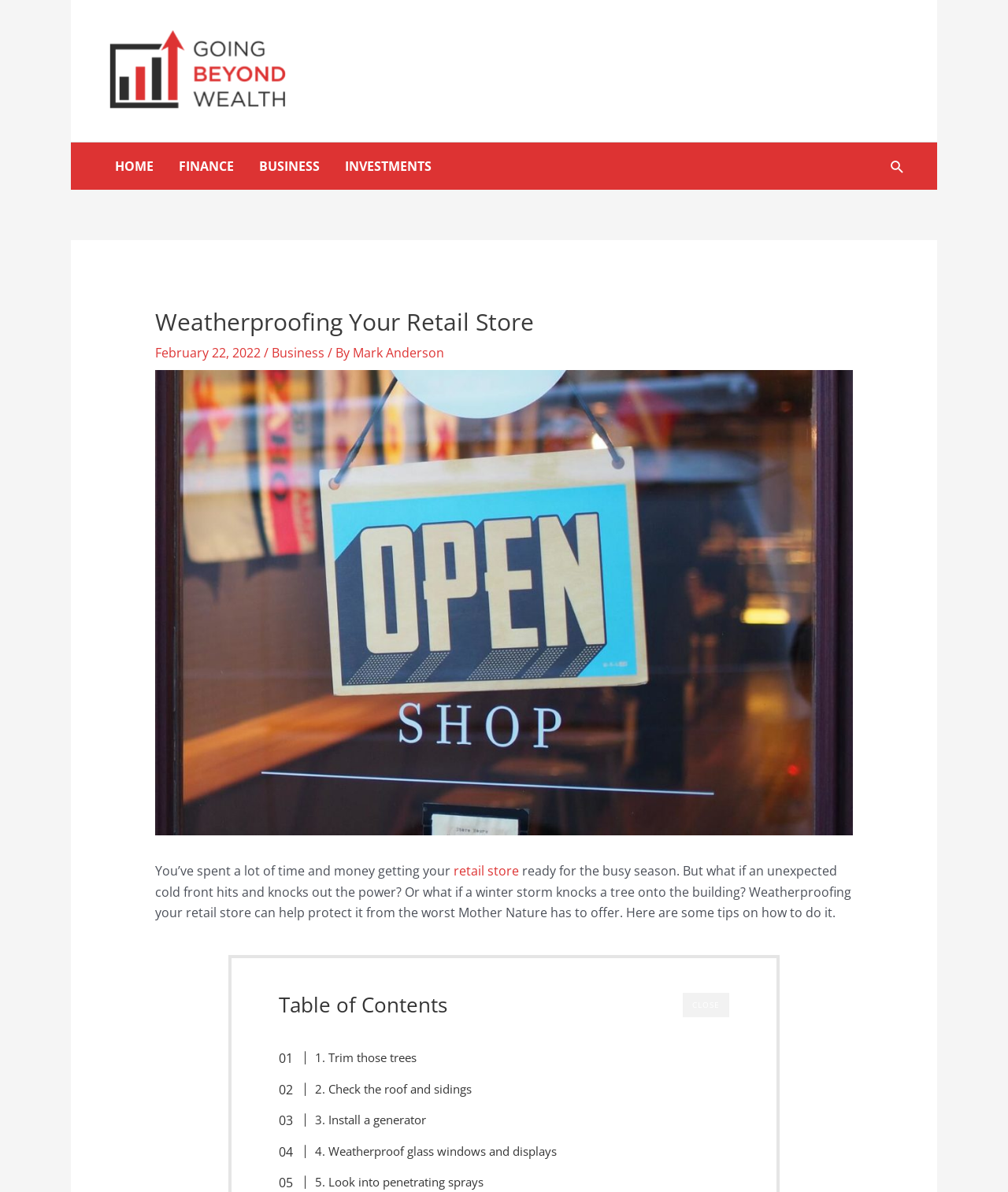Can you identify the bounding box coordinates of the clickable region needed to carry out this instruction: 'Search using the search icon'? The coordinates should be four float numbers within the range of 0 to 1, stated as [left, top, right, bottom].

[0.882, 0.133, 0.898, 0.147]